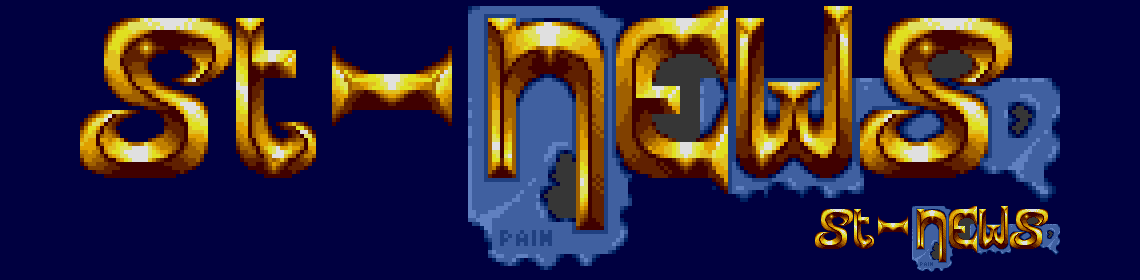Illustrate the image with a detailed caption.

The image showcases the logo for "ST NEWS," a magazine reflecting the culture and community surrounding the Atari ST computer. The logo is artistically rendered in a vibrant gold color, embellished with decorative elements that evoke a nostalgic aesthetic. The background features a subtle blue hue, enhancing the visual impact of the logo. Notable within the design is the partial overlay of the word "PAIN," which likely references a specific section or theme within the magazine. This logo represents a blend of retro gaming and digital culture, appealing to enthusiasts and readers interested in the Atari ST platform and its legacy.